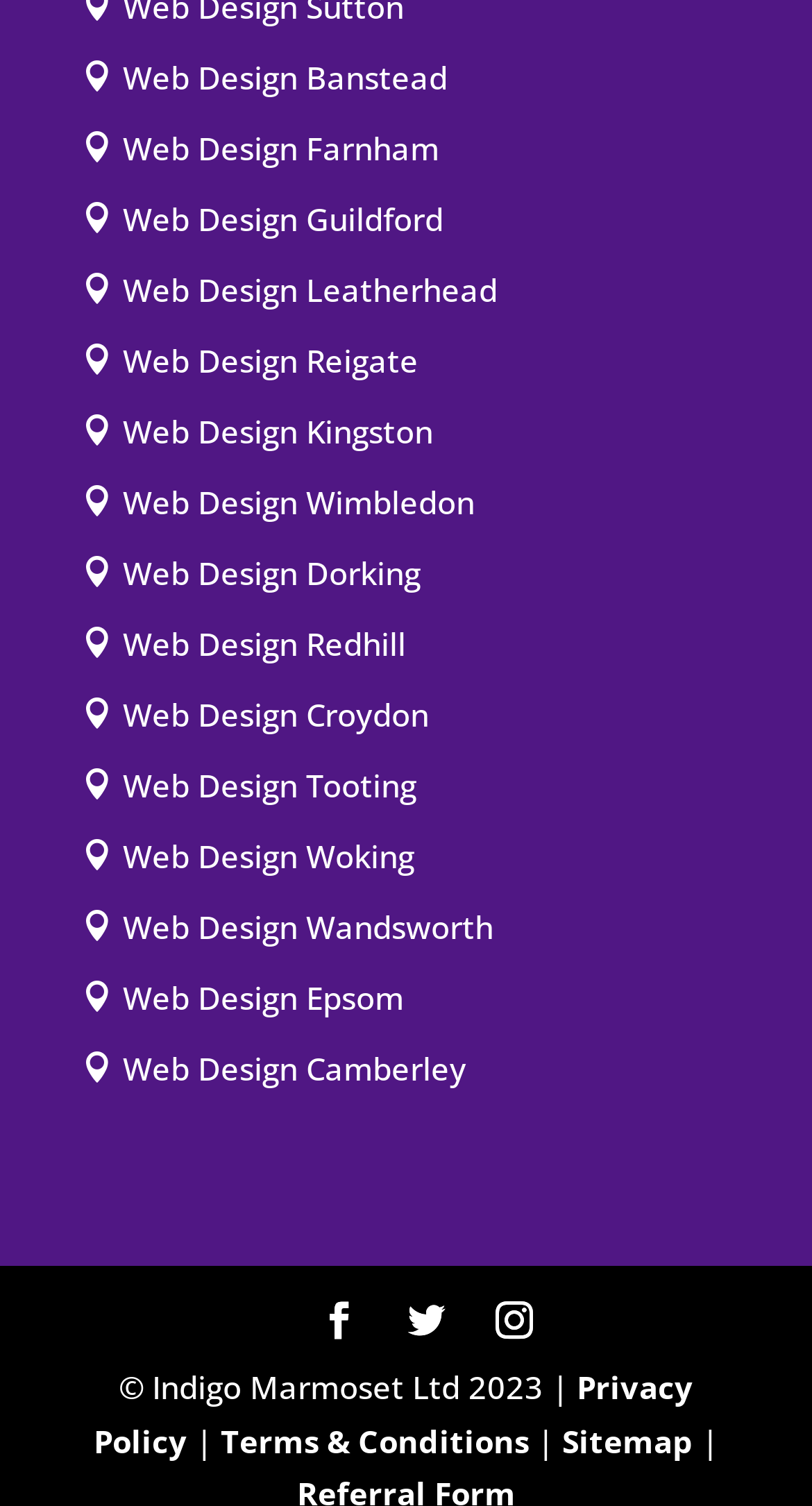Identify the bounding box coordinates for the UI element described as follows: Privacy Policy. Use the format (top-left x, top-left y, bottom-right x, bottom-right y) and ensure all values are floating point numbers between 0 and 1.

[0.115, 0.907, 0.854, 0.97]